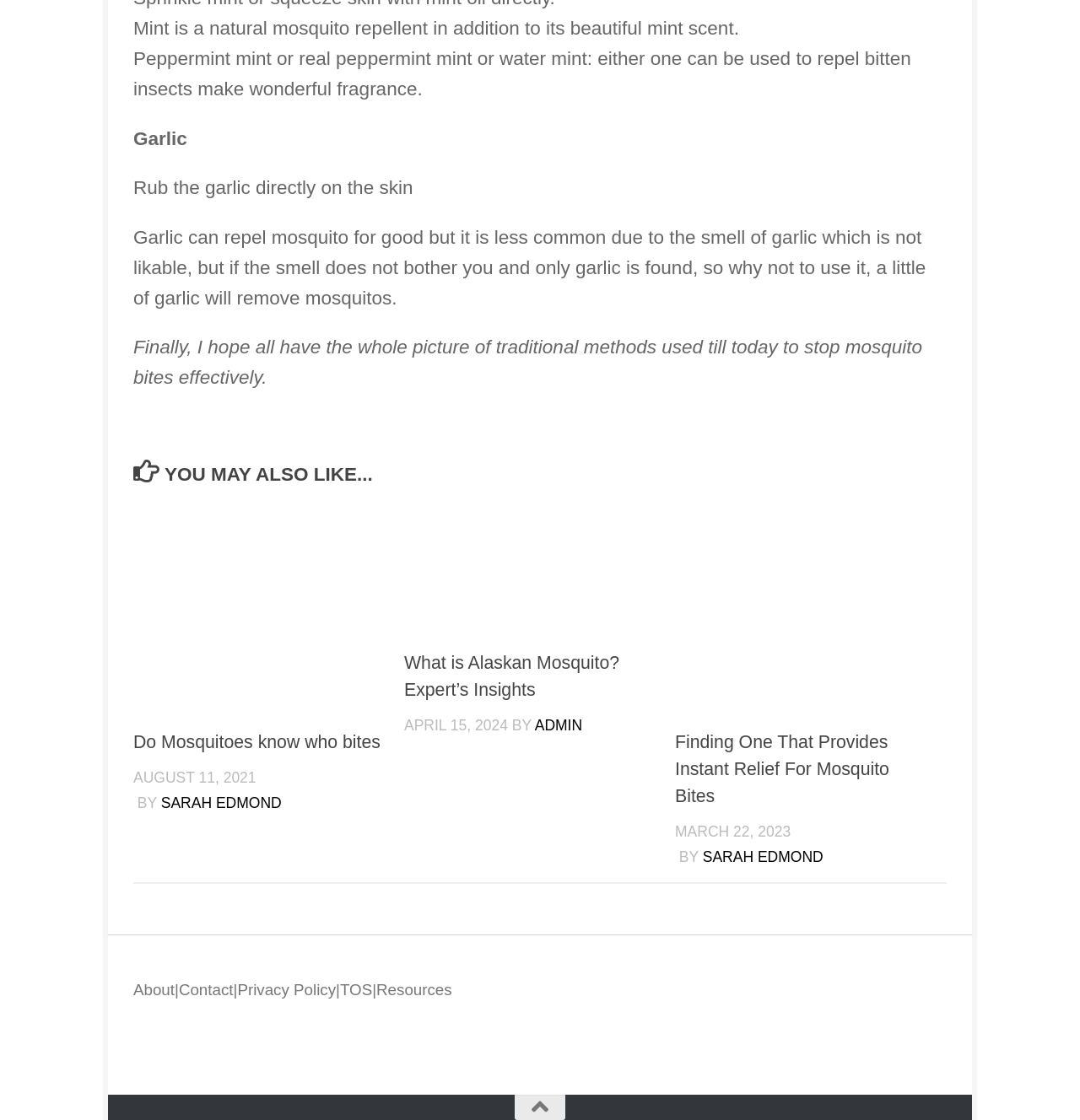What is another method to repel mosquitoes?
Relying on the image, give a concise answer in one word or a brief phrase.

Garlic